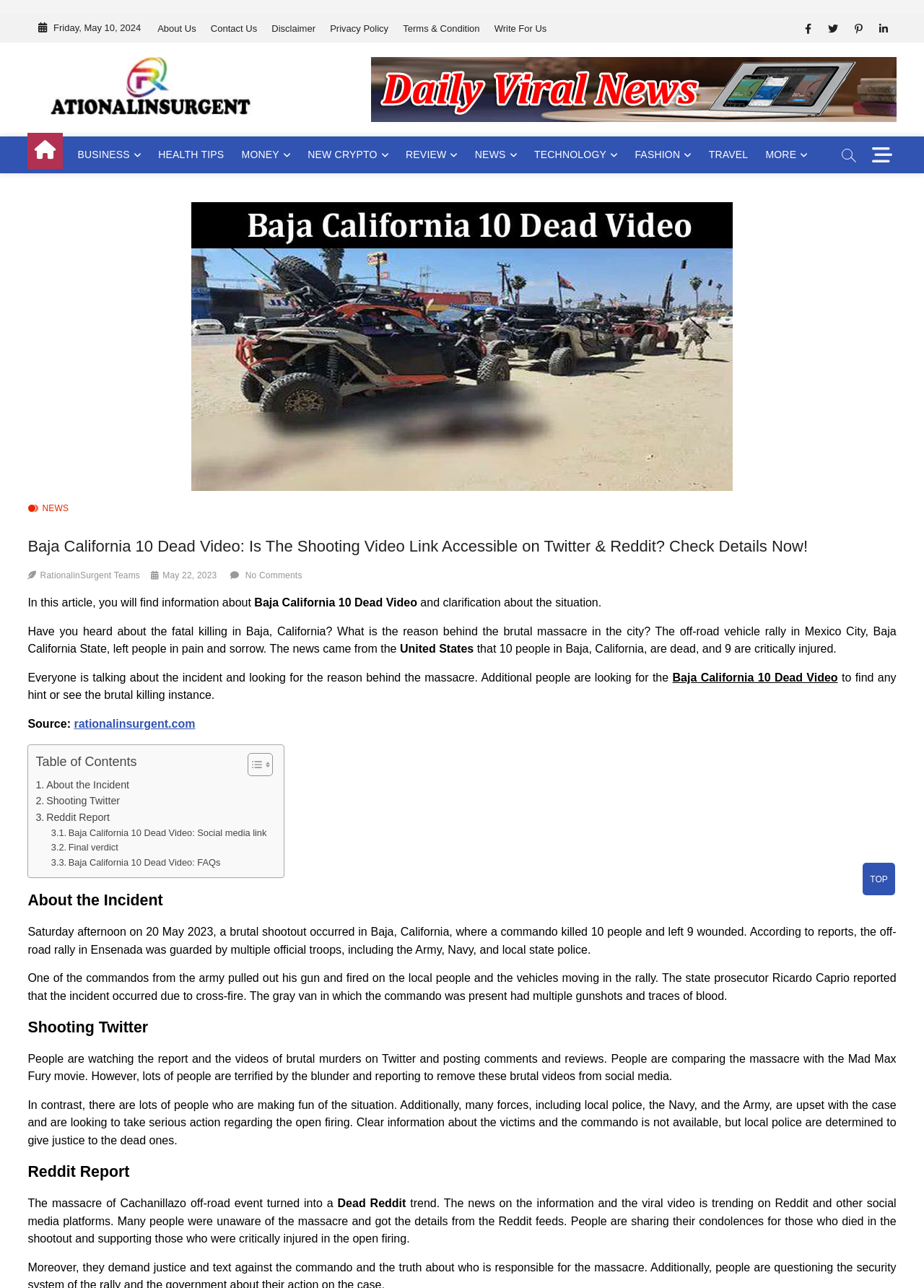Determine the bounding box coordinates of the section I need to click to execute the following instruction: "Click on the 'TOP' button". Provide the coordinates as four float numbers between 0 and 1, i.e., [left, top, right, bottom].

[0.934, 0.67, 0.969, 0.695]